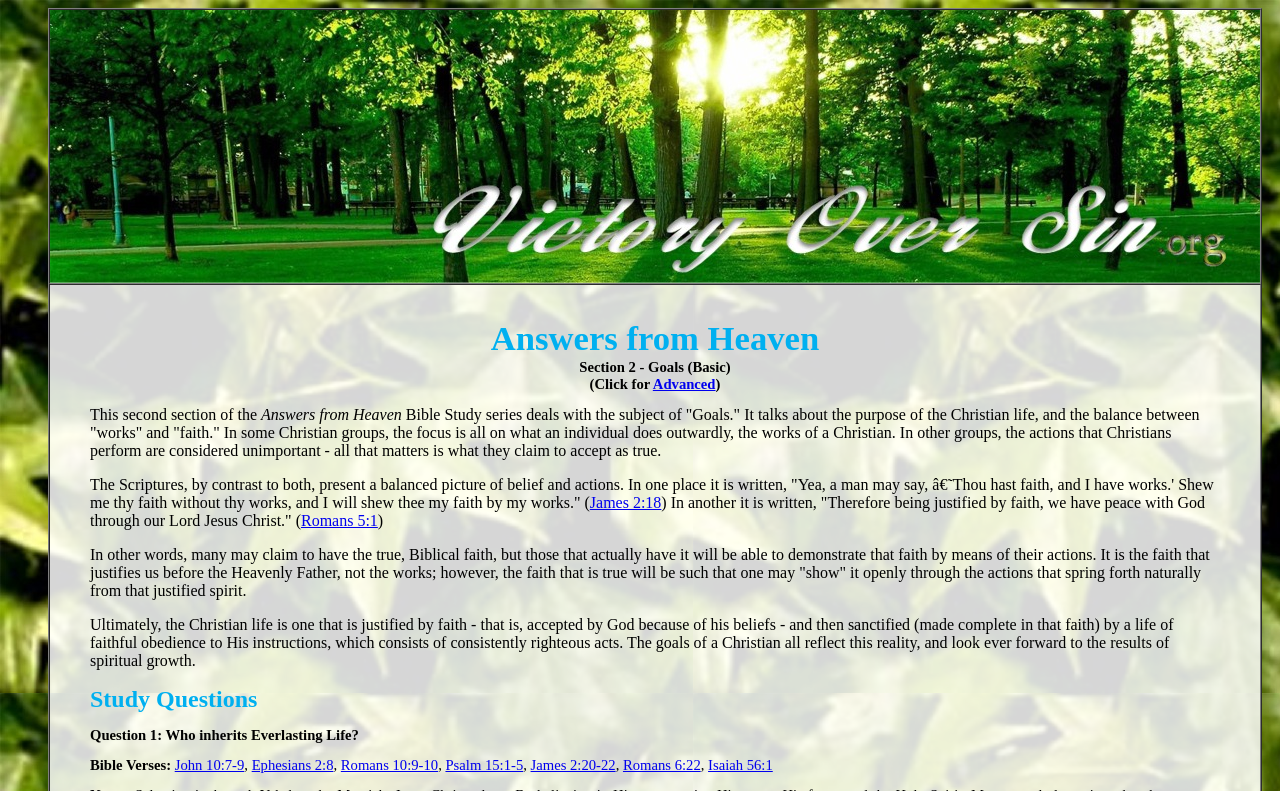Determine the bounding box coordinates of the element's region needed to click to follow the instruction: "Follow on Twitter". Provide these coordinates as four float numbers between 0 and 1, formatted as [left, top, right, bottom].

None